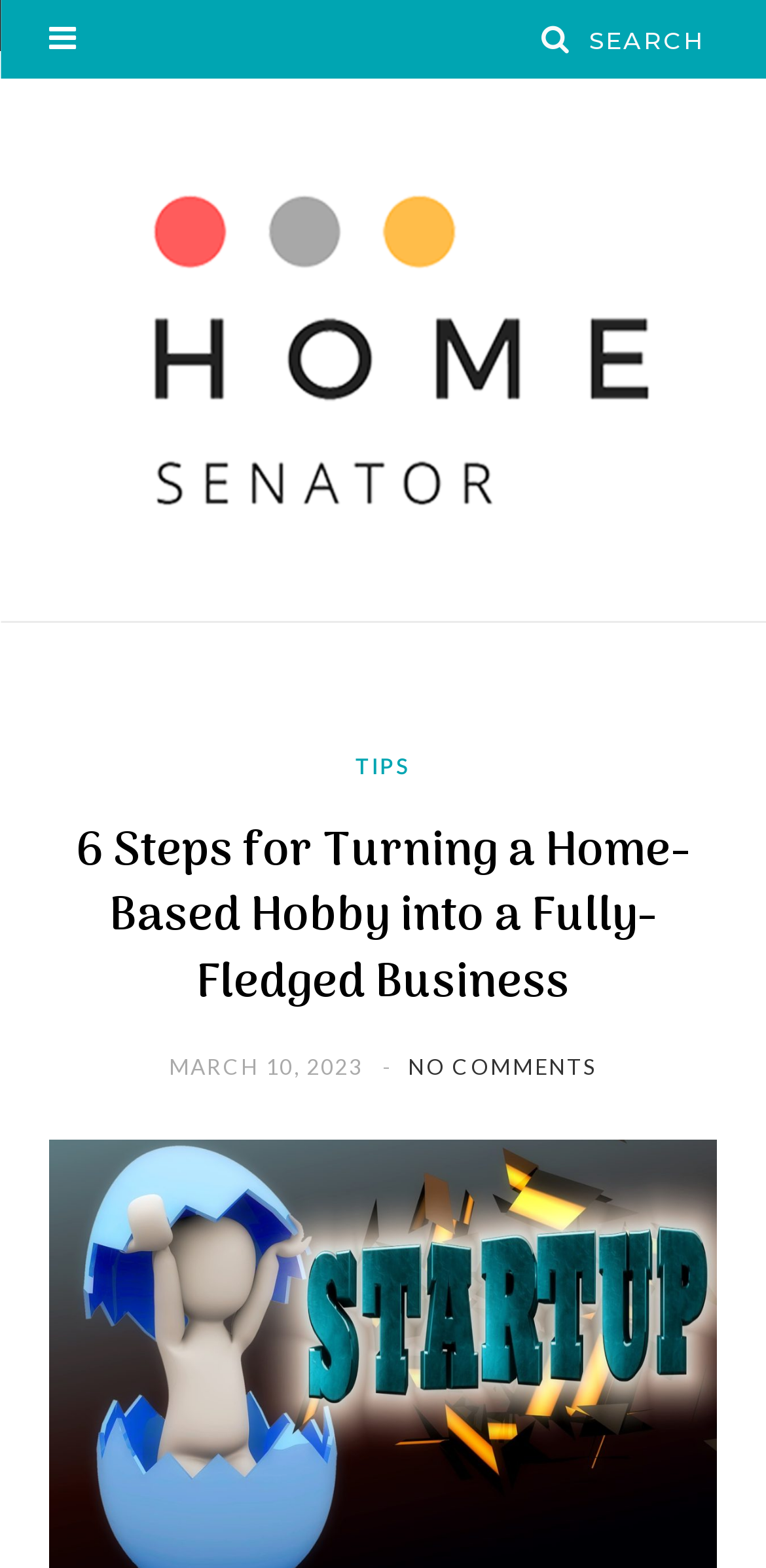Please extract the webpage's main title and generate its text content.

6 Steps for Turning a Home-Based Hobby into a Fully-Fledged Business